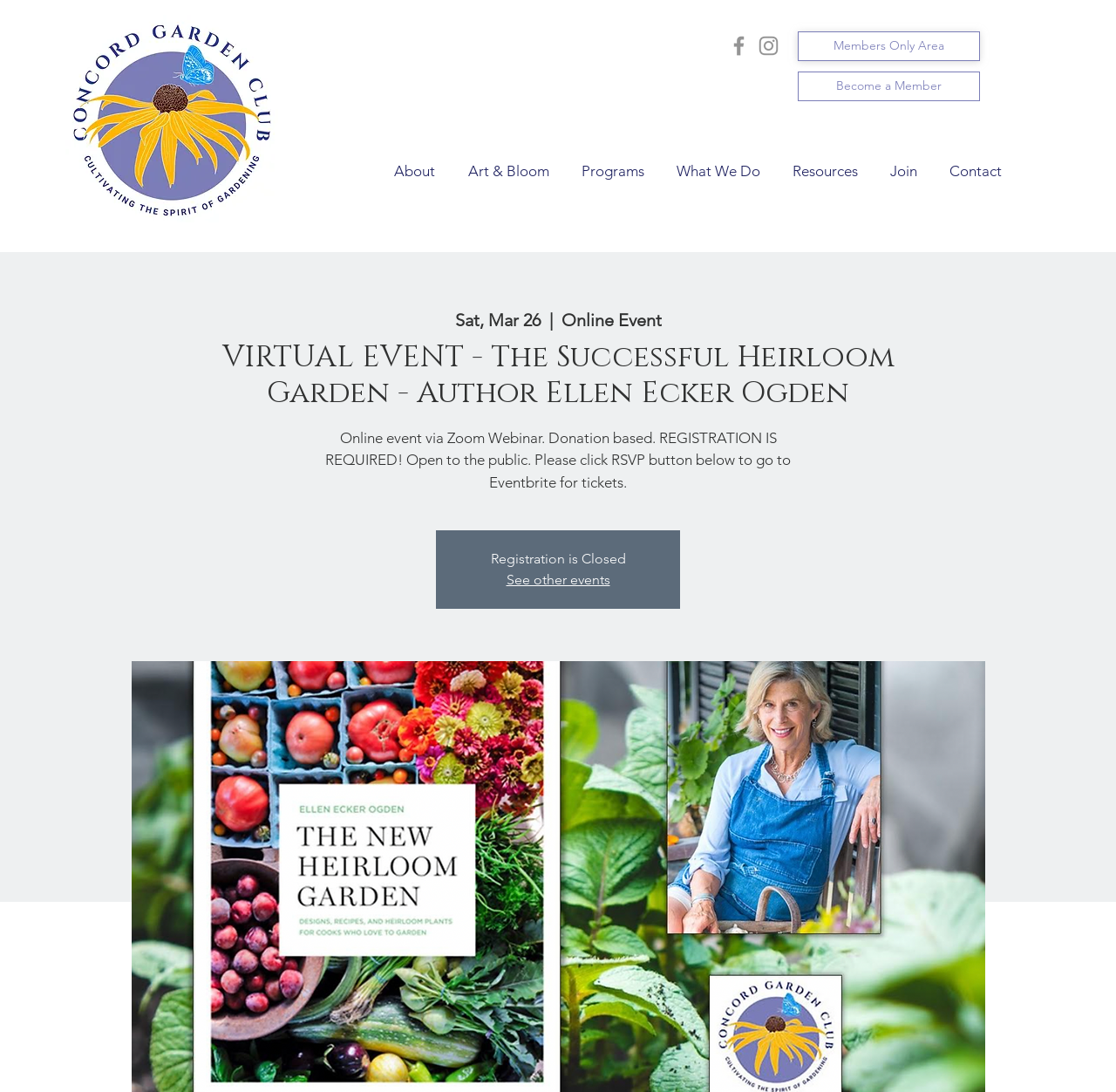Locate the bounding box of the UI element described in the following text: "Art & Bloom".

[0.404, 0.137, 0.507, 0.177]